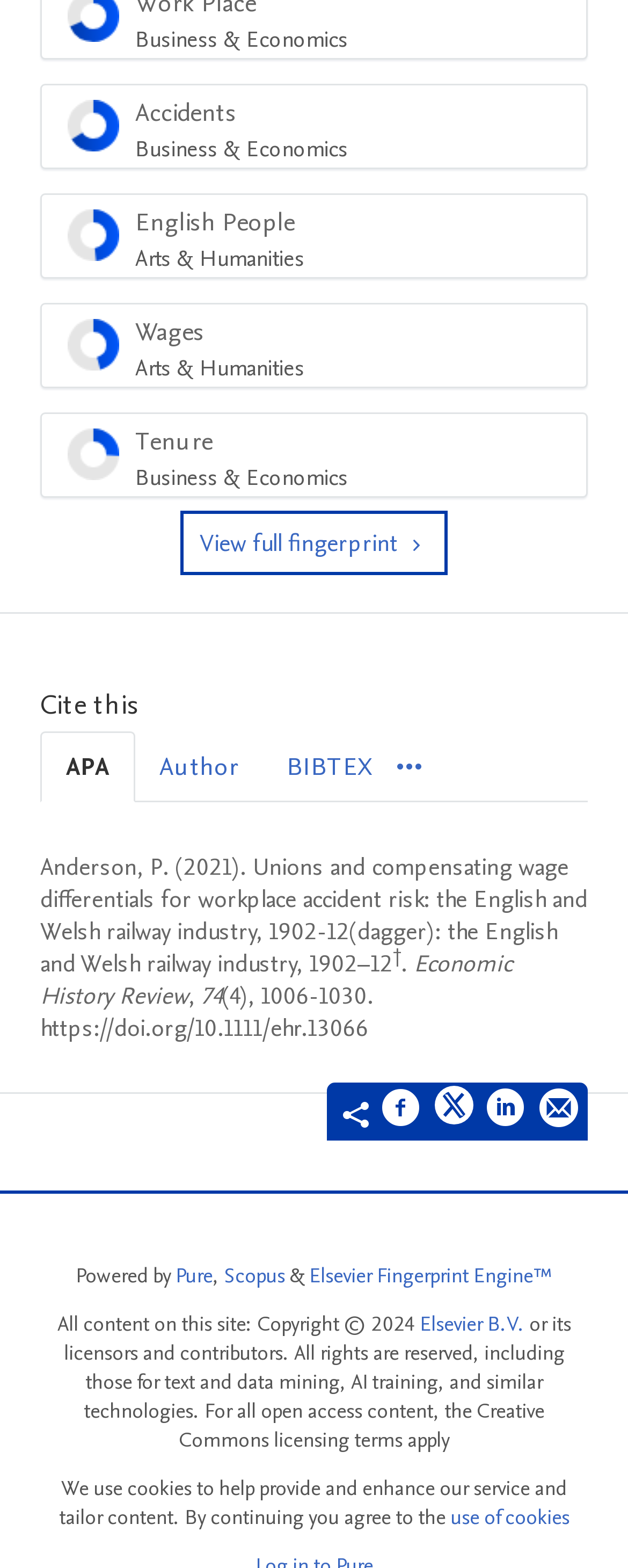Identify the bounding box coordinates for the element you need to click to achieve the following task: "View full fingerprint". Provide the bounding box coordinates as four float numbers between 0 and 1, in the form [left, top, right, bottom].

[0.287, 0.325, 0.713, 0.366]